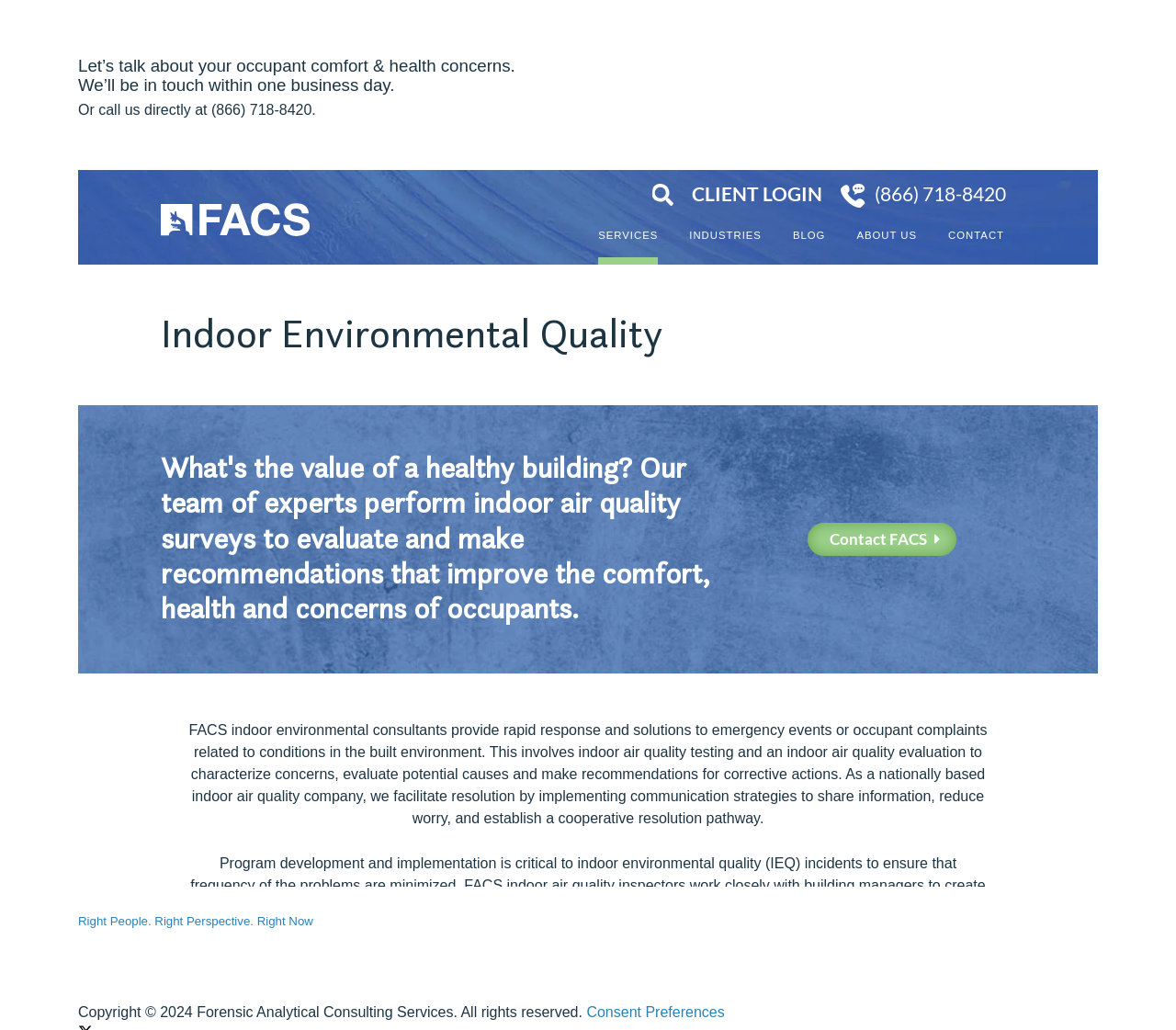Predict the bounding box coordinates of the area that should be clicked to accomplish the following instruction: "Click the 'CONTACT US' link". The bounding box coordinates should consist of four float numbers between 0 and 1, i.e., [left, top, right, bottom].

[0.374, 0.909, 0.439, 0.958]